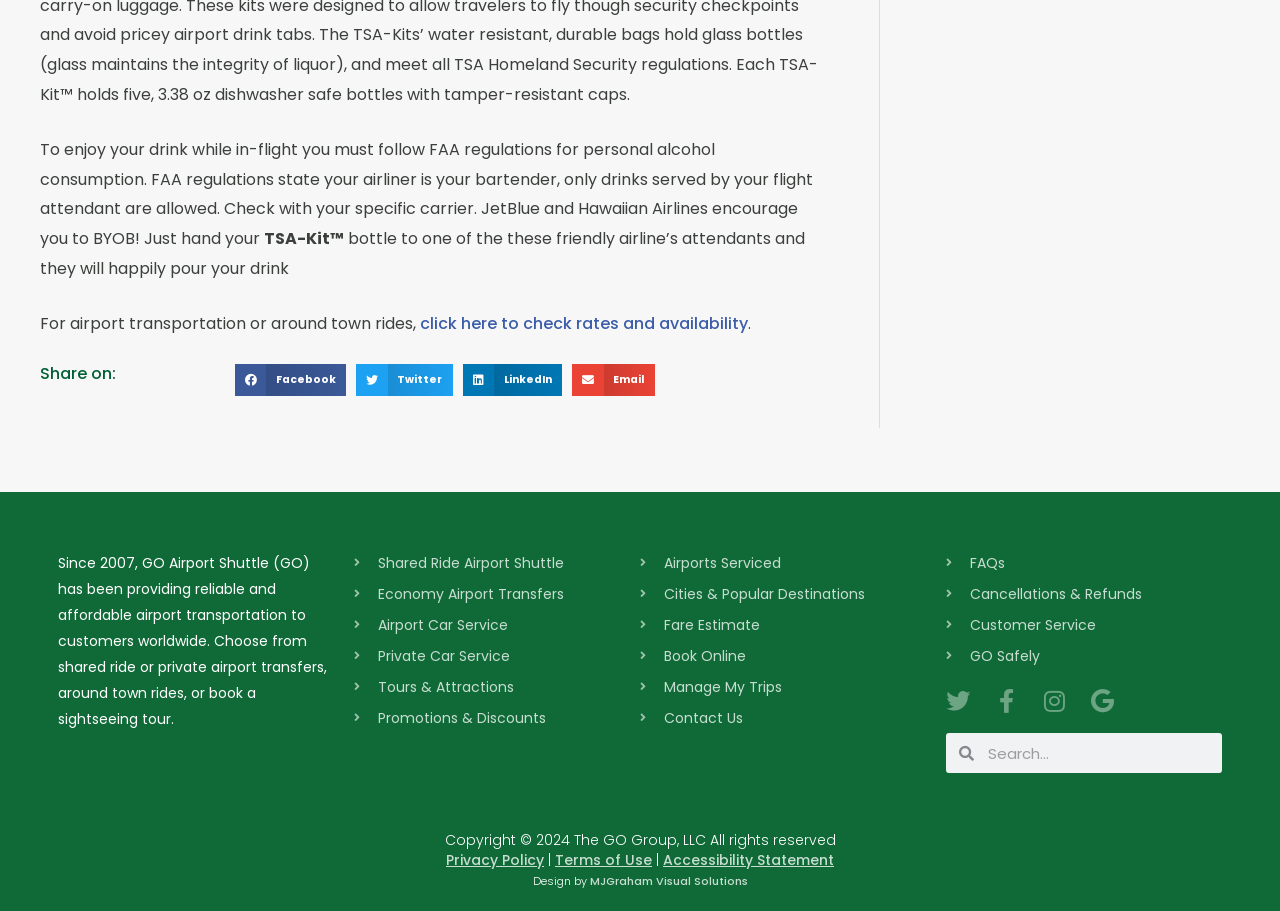Determine the bounding box coordinates of the area to click in order to meet this instruction: "Share on Facebook".

[0.183, 0.4, 0.27, 0.435]